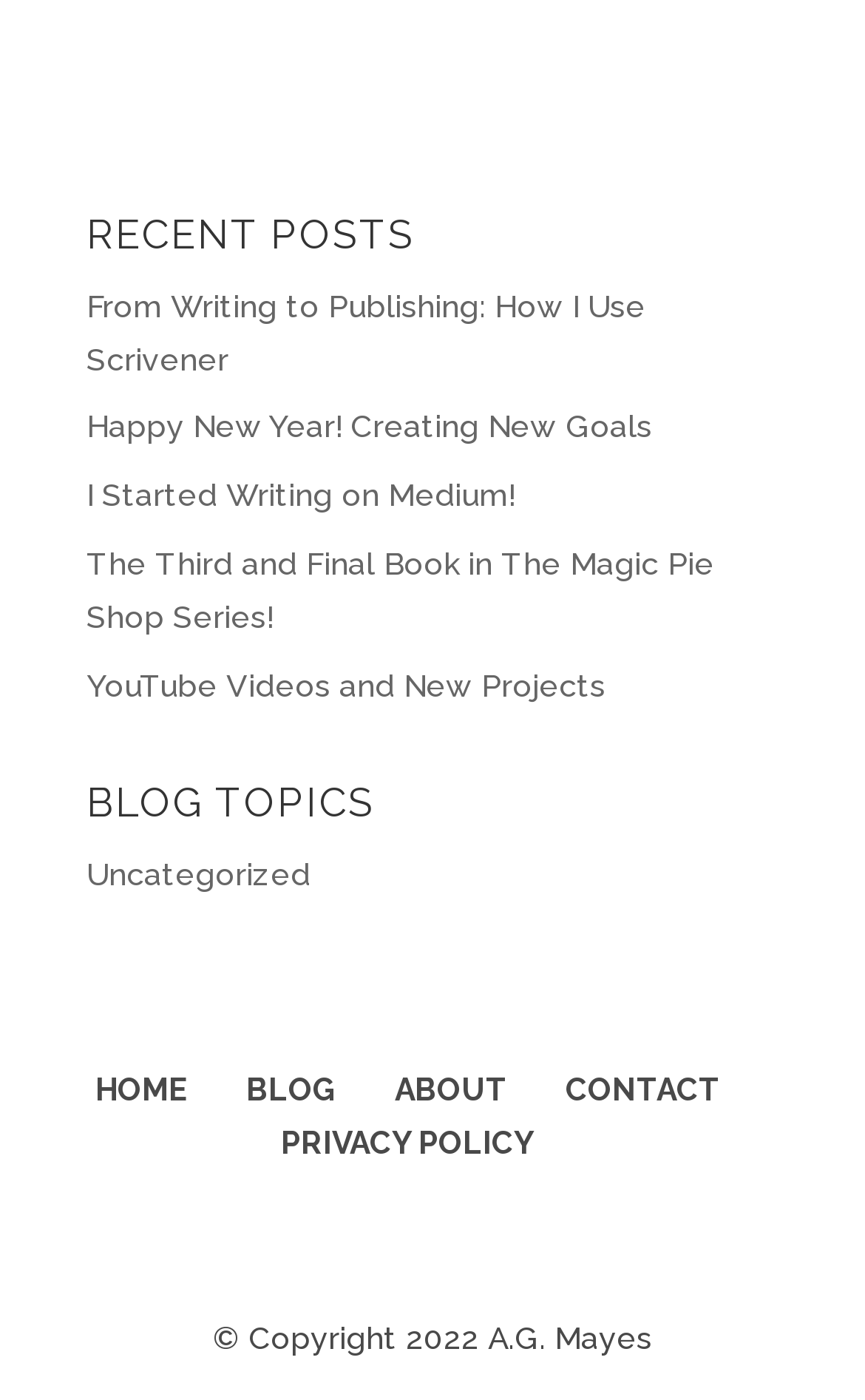Find the bounding box coordinates for the element that must be clicked to complete the instruction: "Click the Keynote link". The coordinates should be four float numbers between 0 and 1, indicated as [left, top, right, bottom].

None